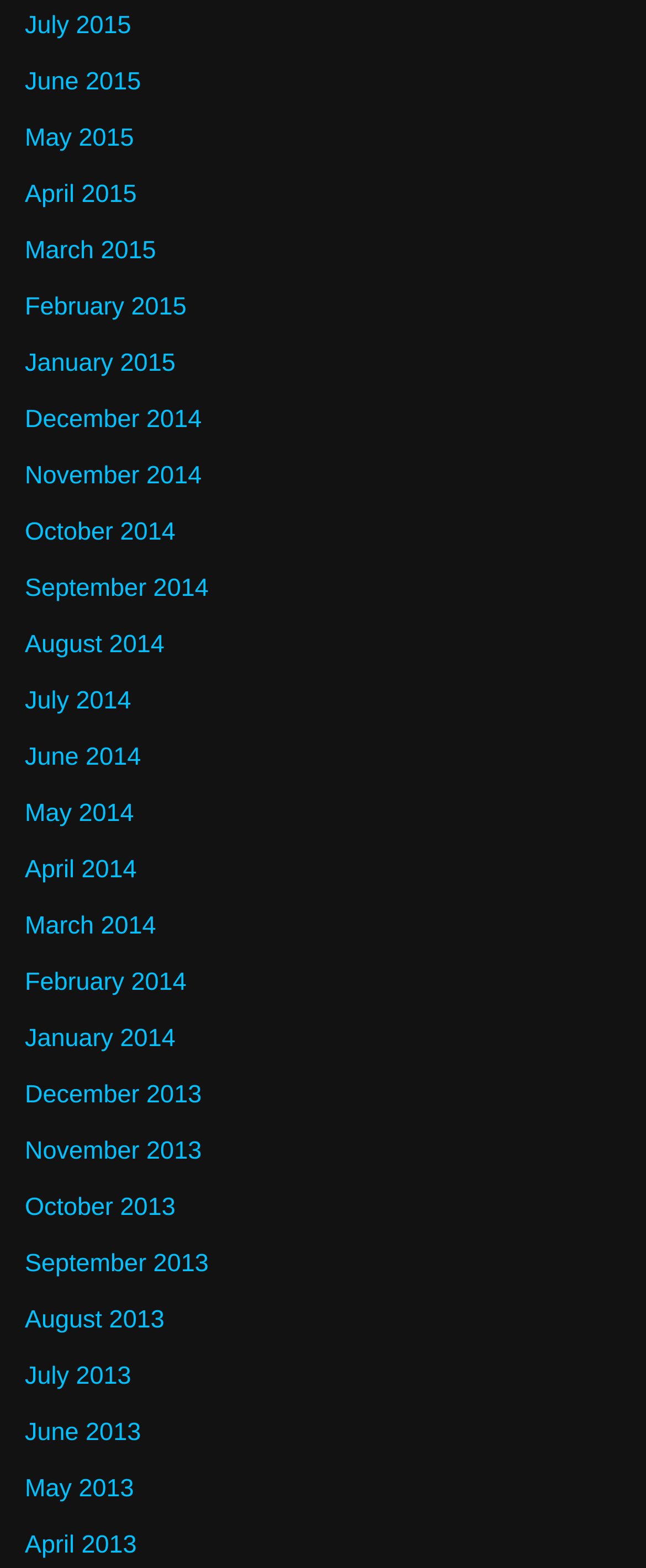Determine the bounding box coordinates of the element that should be clicked to execute the following command: "view June 2014".

[0.038, 0.474, 0.218, 0.492]